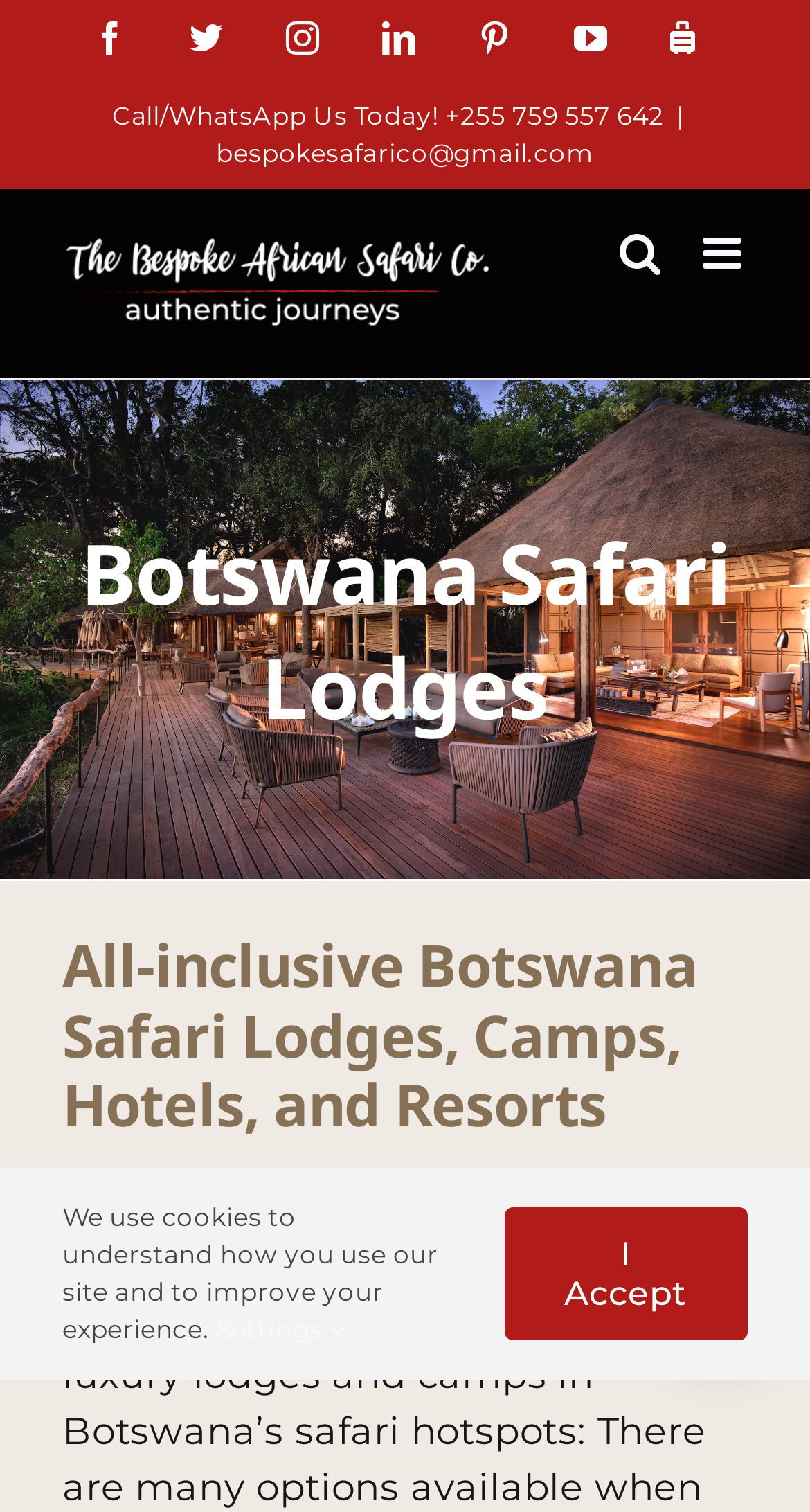Identify the bounding box coordinates of the region that should be clicked to execute the following instruction: "Explore Botswana Safari".

[0.27, 0.783, 0.657, 0.813]